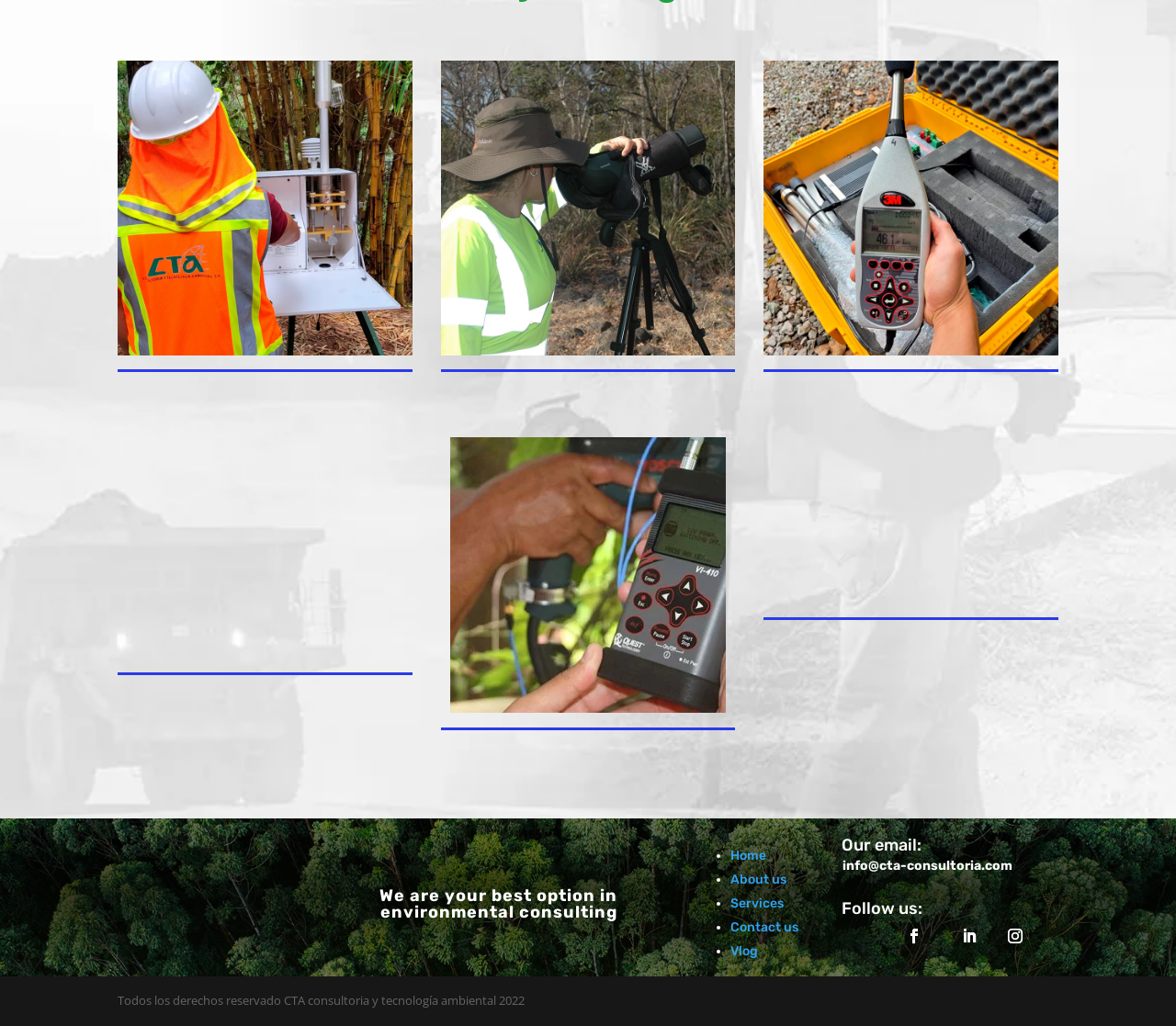Identify the bounding box coordinates for the UI element mentioned here: "Contact us". Provide the coordinates as four float values between 0 and 1, i.e., [left, top, right, bottom].

[0.621, 0.897, 0.679, 0.912]